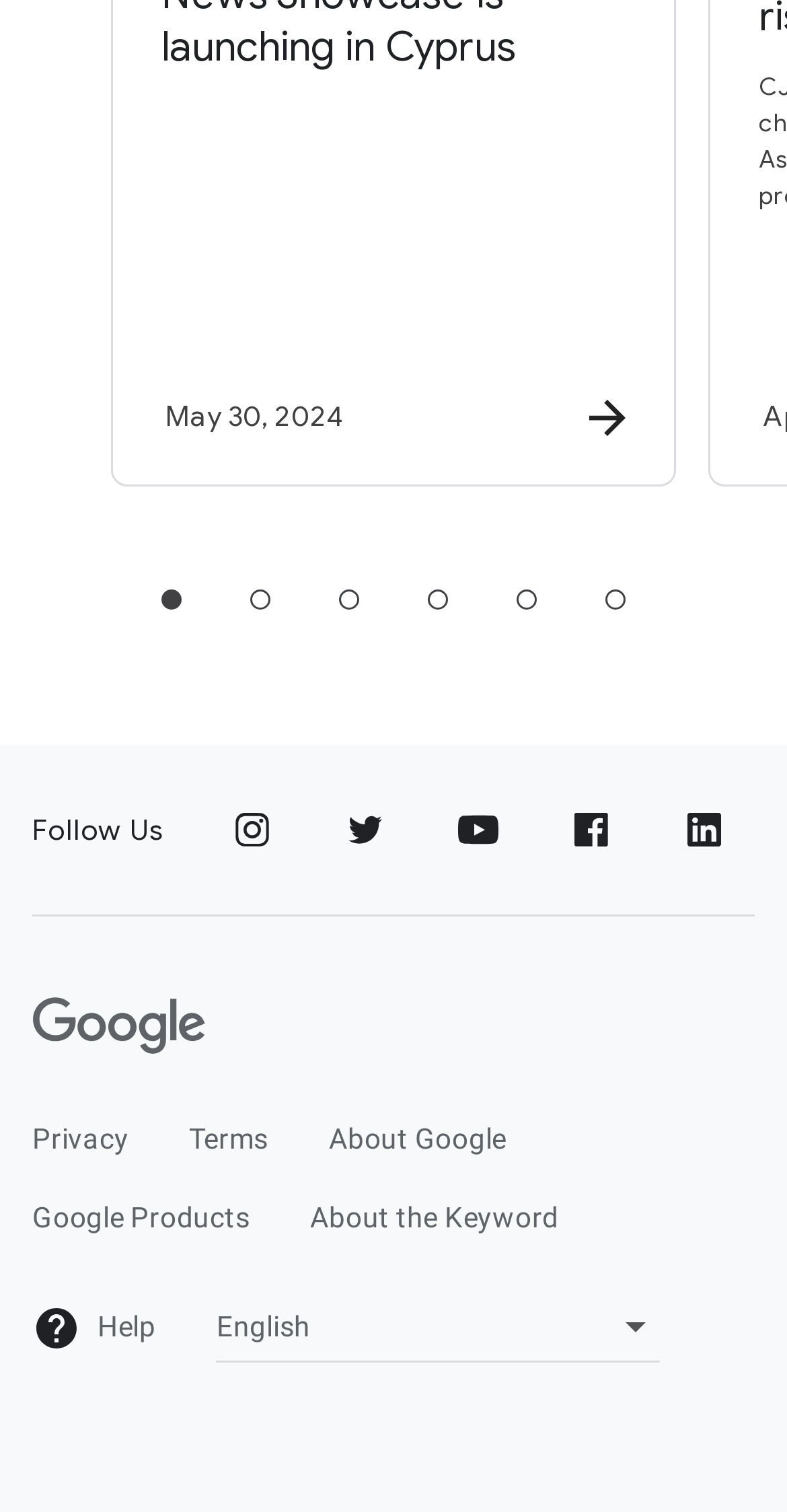Please examine the image and provide a detailed answer to the question: What is the last link in the footer section?

The last link in the footer section is 'Help', which is located at the bottom of the webpage with bounding box coordinates [0.041, 0.862, 0.198, 0.894].